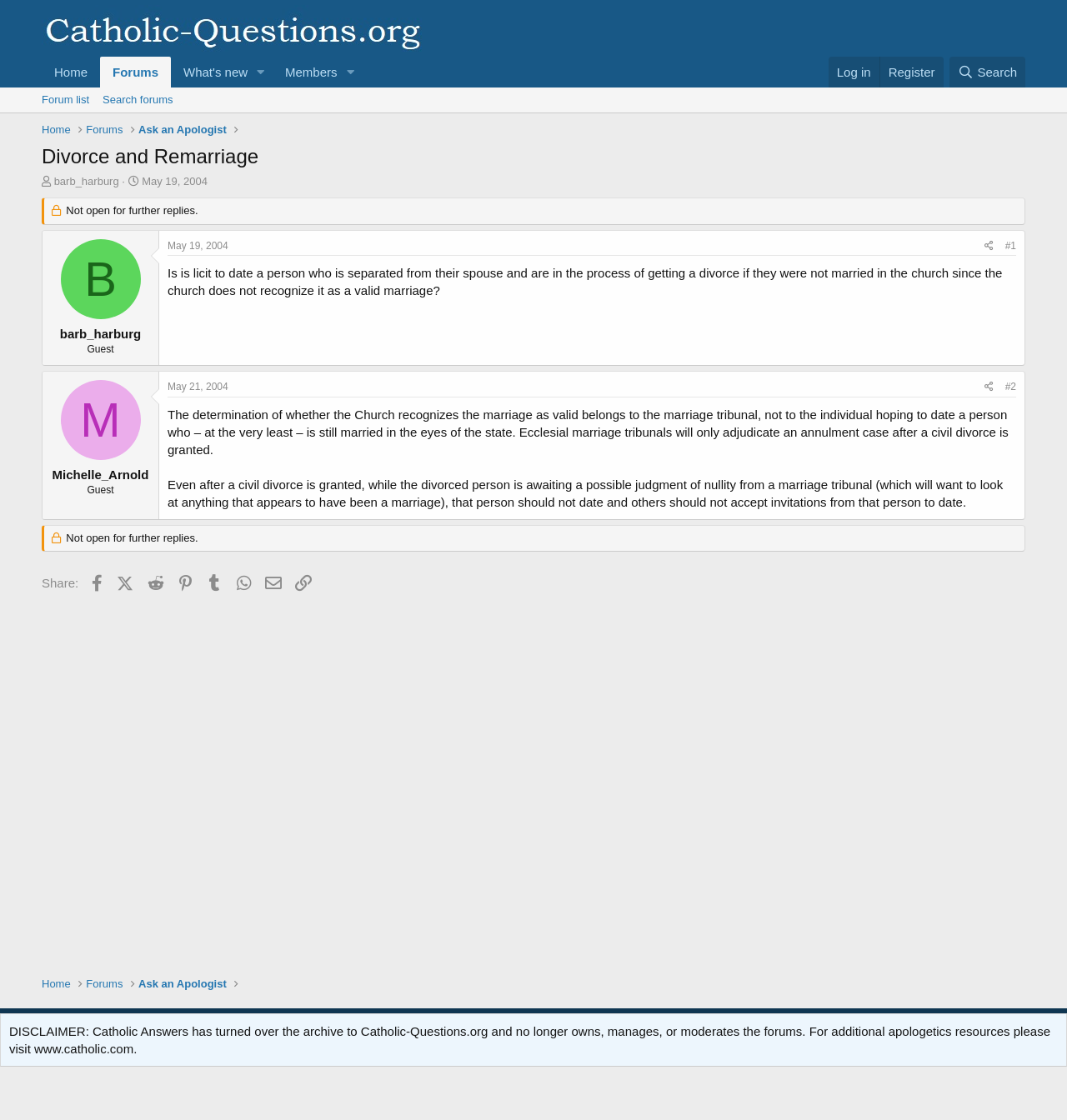What is the topic of the thread?
Please give a detailed answer to the question using the information shown in the image.

I determined the answer by looking at the heading of the thread, which is typically displayed near the top of the page. The text 'Divorce and Remarriage' is displayed as the heading, indicating that it is the topic of the thread.